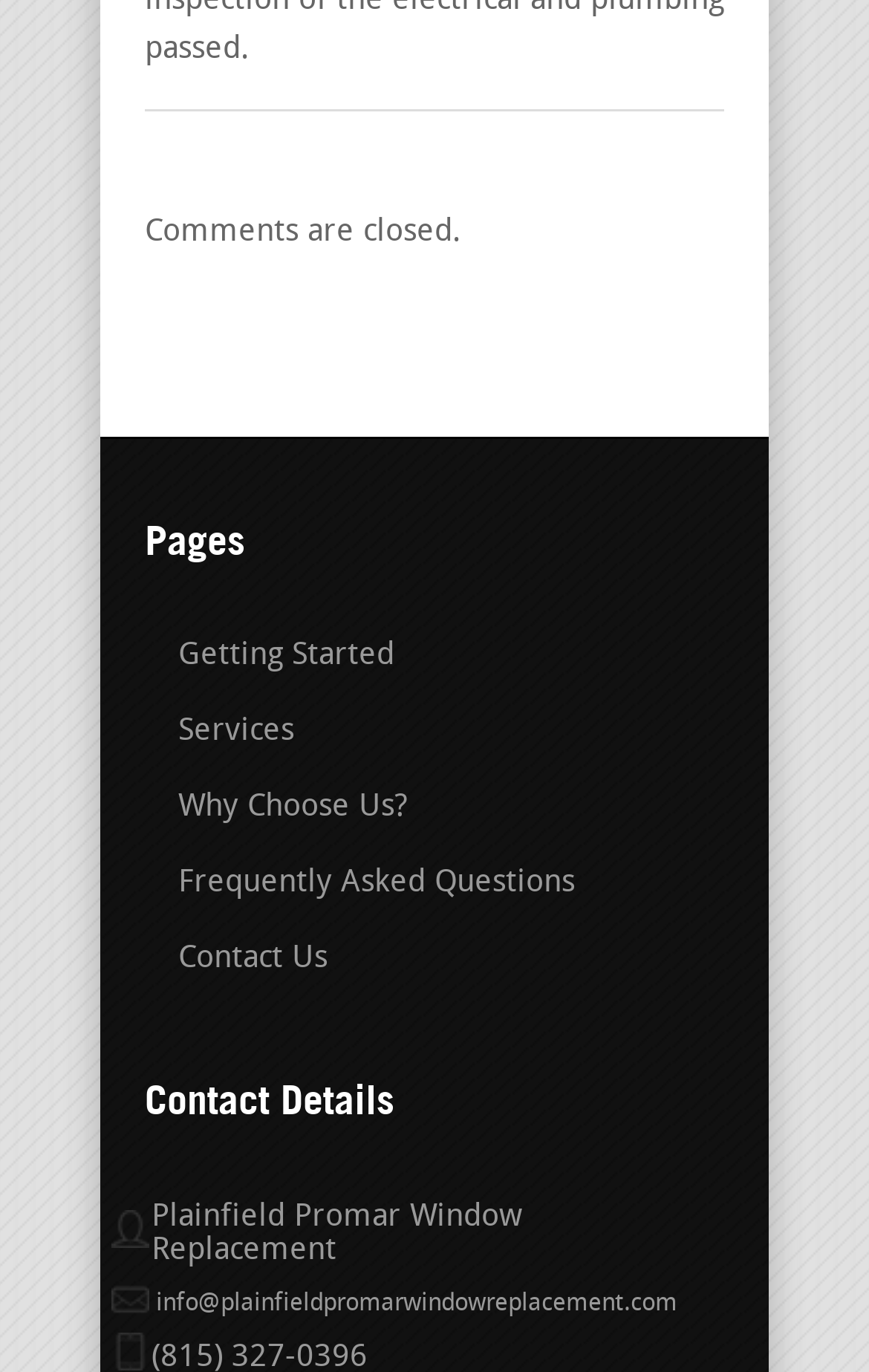Is it possible to leave a comment on this page?
Please provide a comprehensive answer based on the visual information in the image.

I found the answer by looking at the StaticText element with the text 'Comments are closed.' located at the top of the page, which indicates that comments are not allowed.